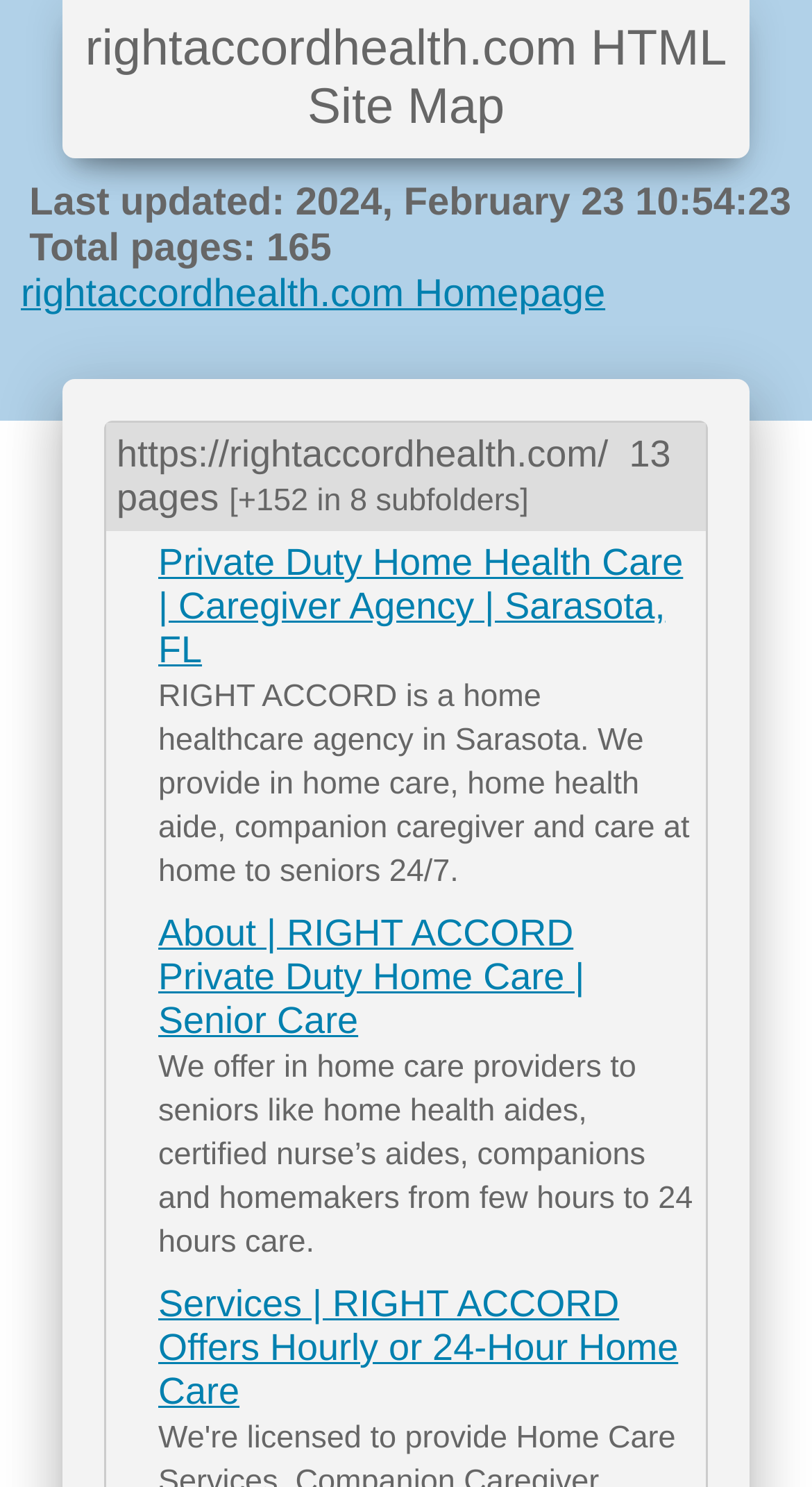Give a one-word or short phrase answer to the question: 
How many hours of care can be provided?

24 hours